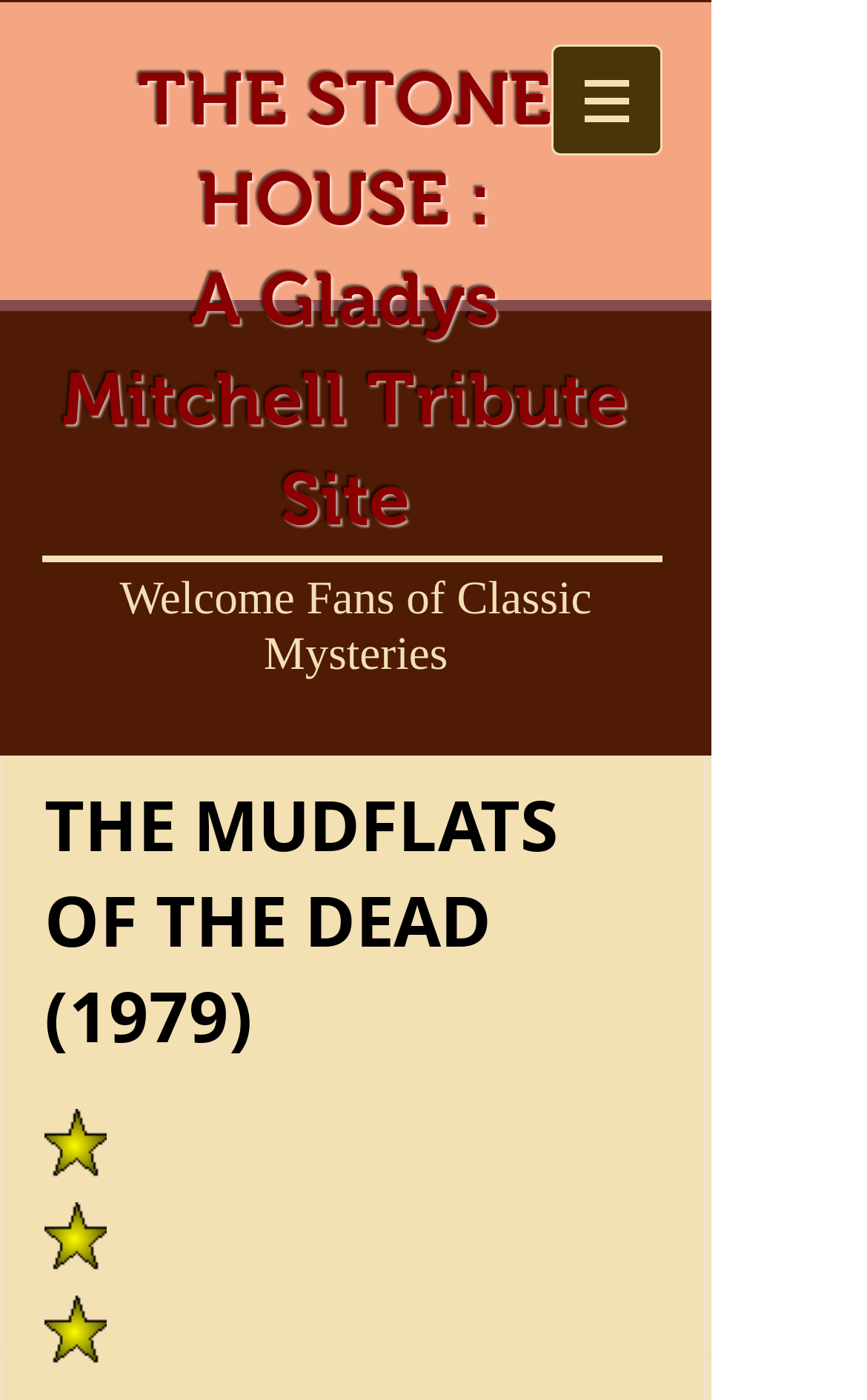Find the bounding box coordinates for the UI element whose description is: "THE STONE HOUSE :". The coordinates should be four float numbers between 0 and 1, in the format [left, top, right, bottom].

[0.159, 0.041, 0.636, 0.171]